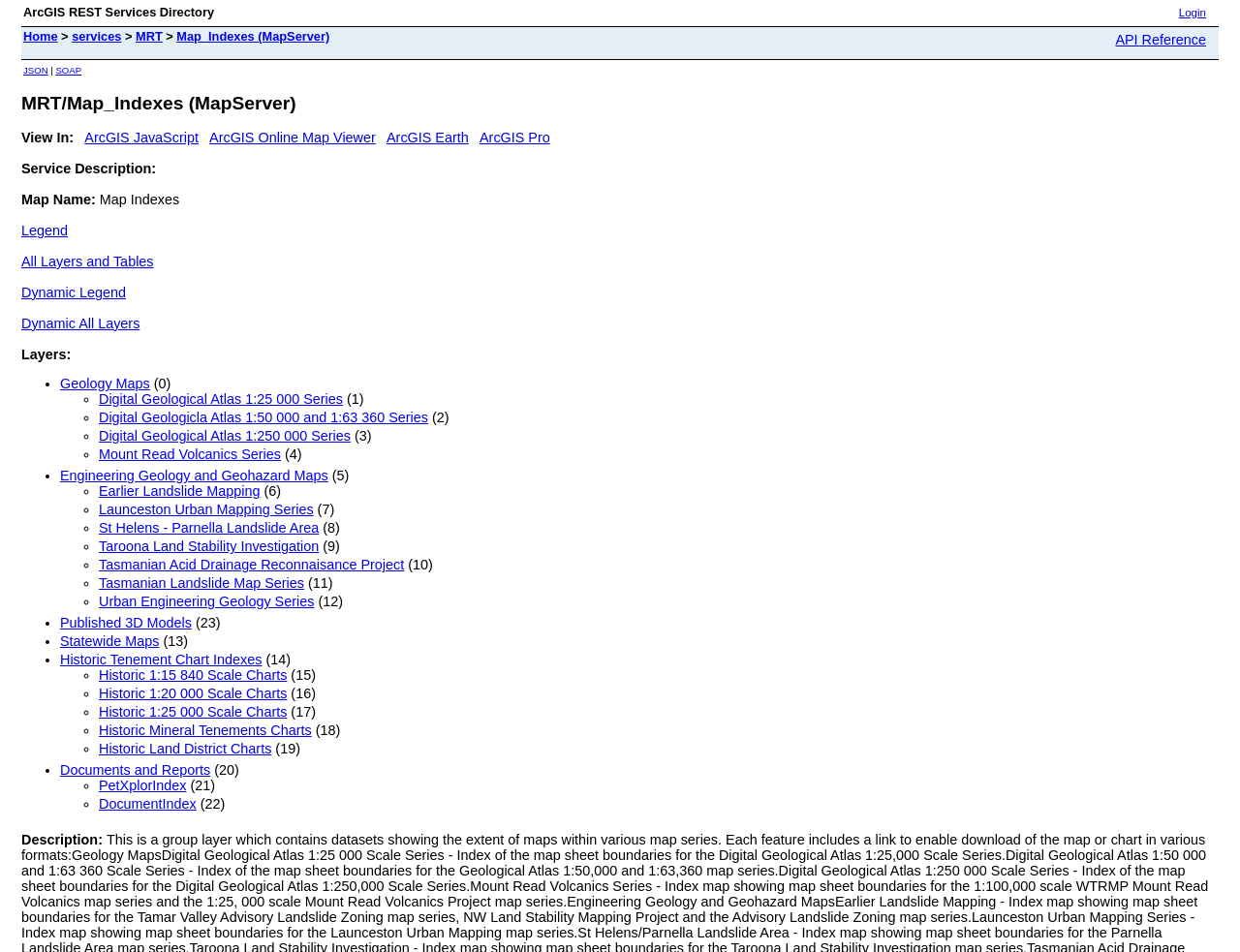Given the description of the UI element: "services", predict the bounding box coordinates in the form of [left, top, right, bottom], with each value being a float between 0 and 1.

[0.058, 0.031, 0.098, 0.046]